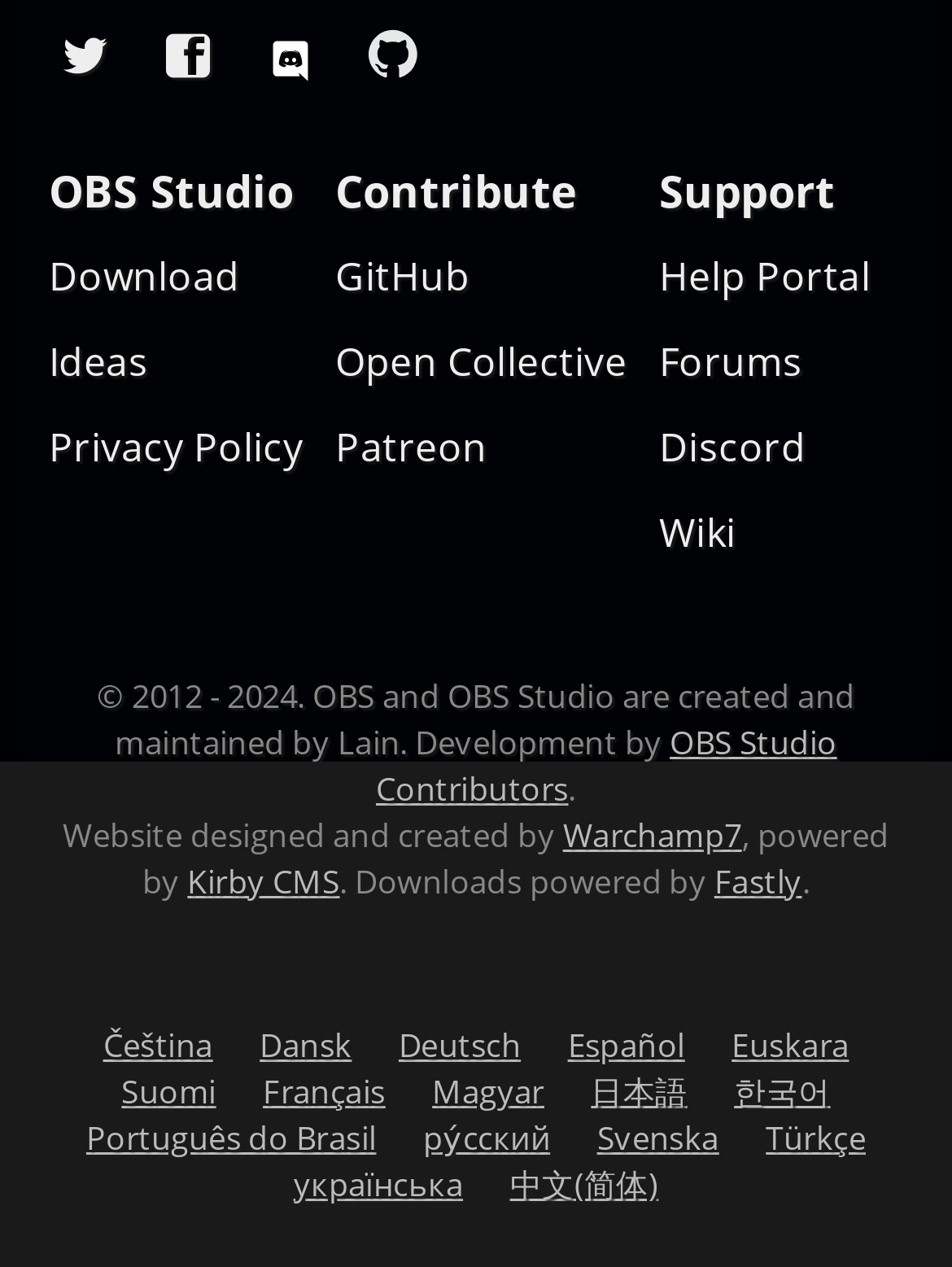Provide a short answer to the following question with just one word or phrase: What is the name of the website designer?

Warchamp7